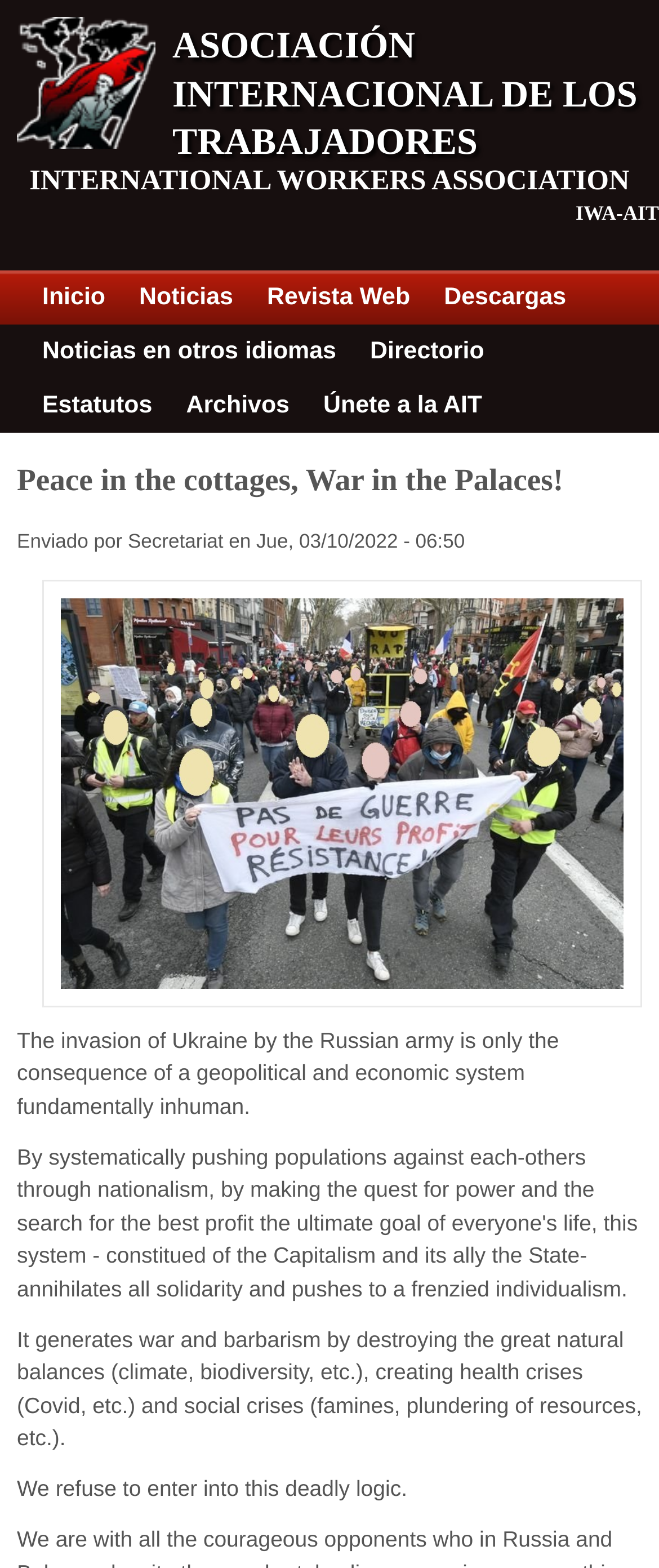Based on the element description, predict the bounding box coordinates (top-left x, top-left y, bottom-right x, bottom-right y) for the UI element in the screenshot: Noticias

[0.185, 0.181, 0.379, 0.198]